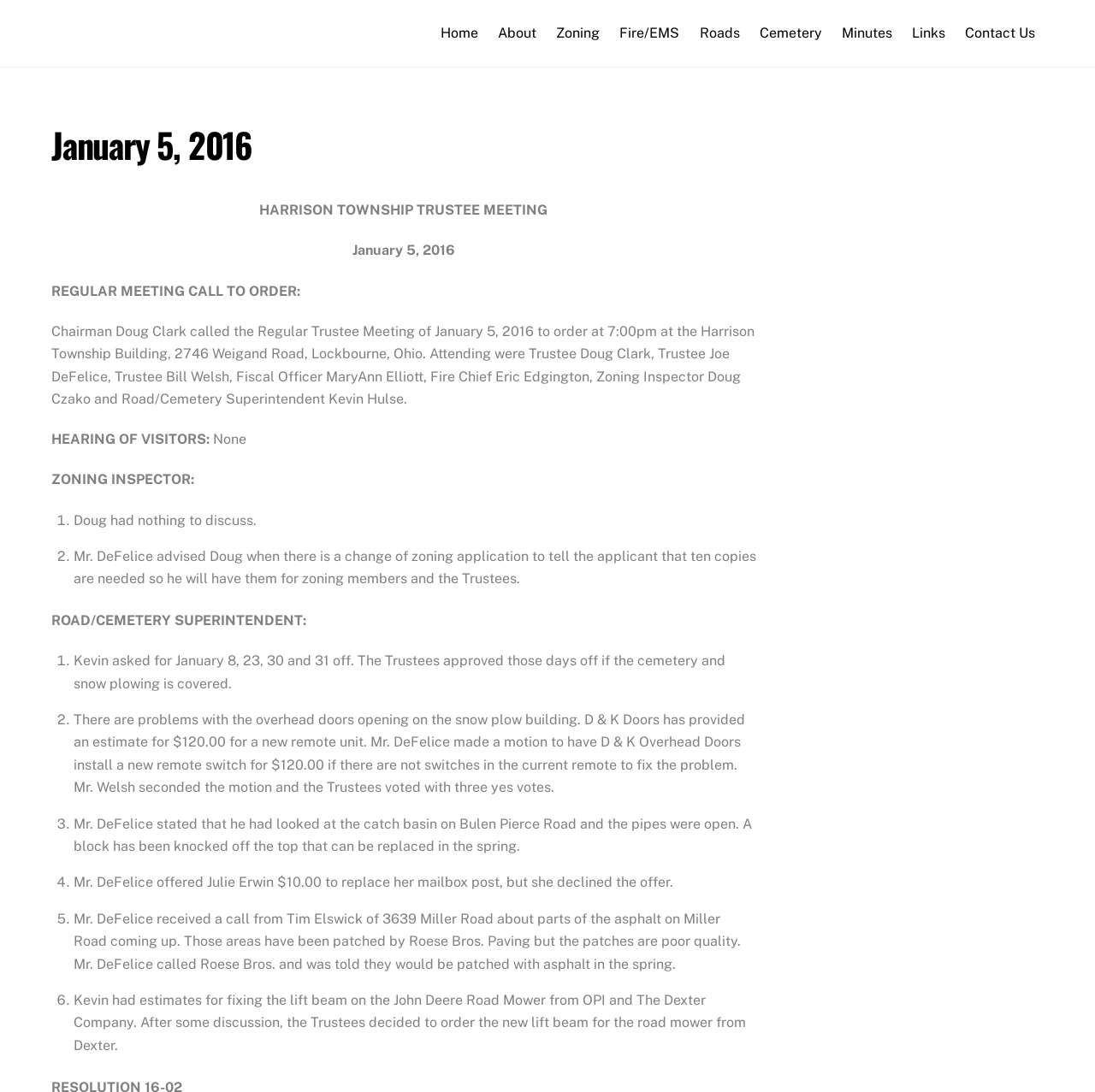Can you find the bounding box coordinates for the UI element given this description: "ablebits excel 365"? Provide the coordinates as four float numbers between 0 and 1: [left, top, right, bottom].

None